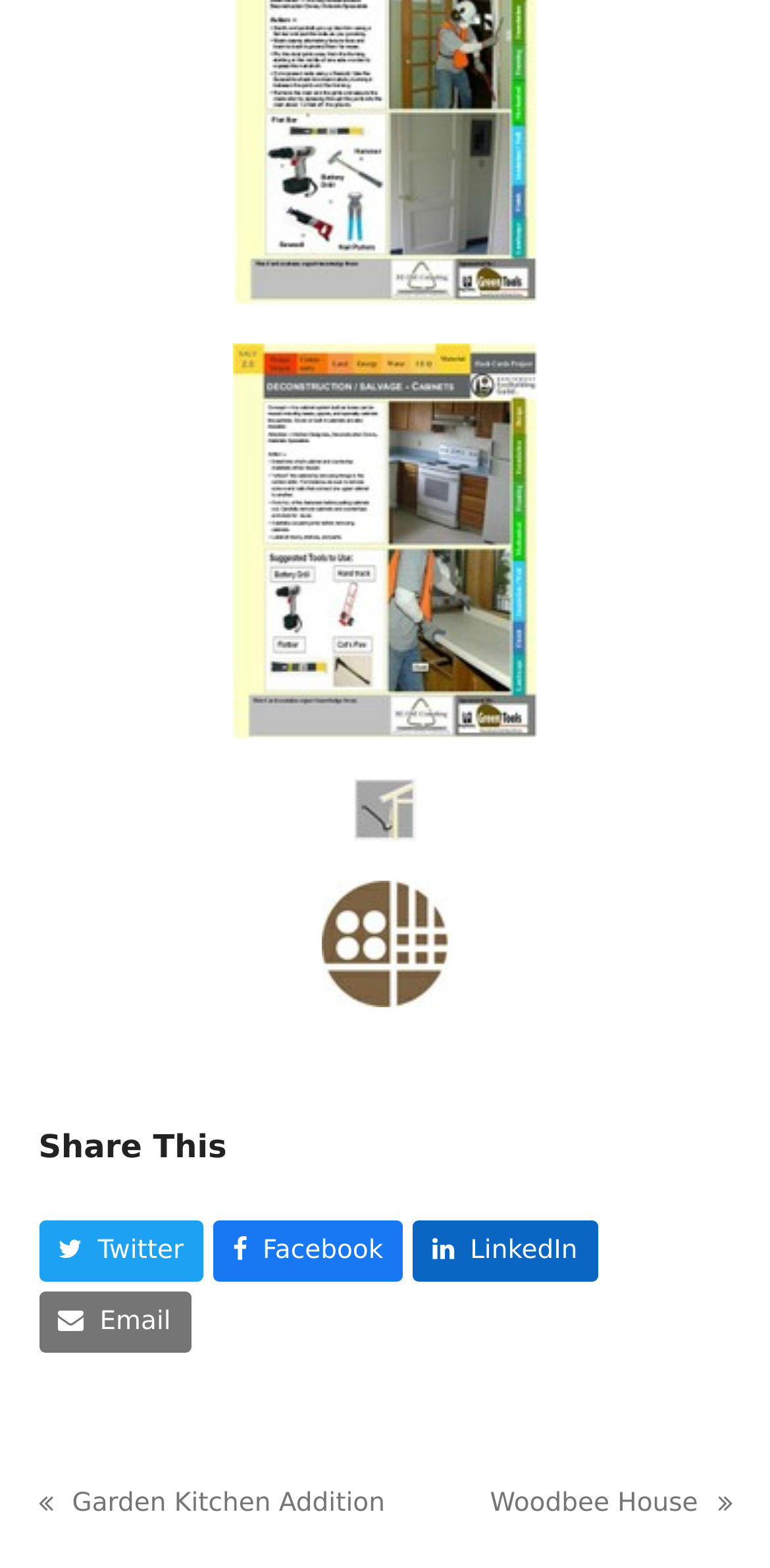Refer to the screenshot and answer the following question in detail:
How many figures are on the webpage?

There are three figure elements on the webpage, each containing an image, and they are arranged vertically on the page.